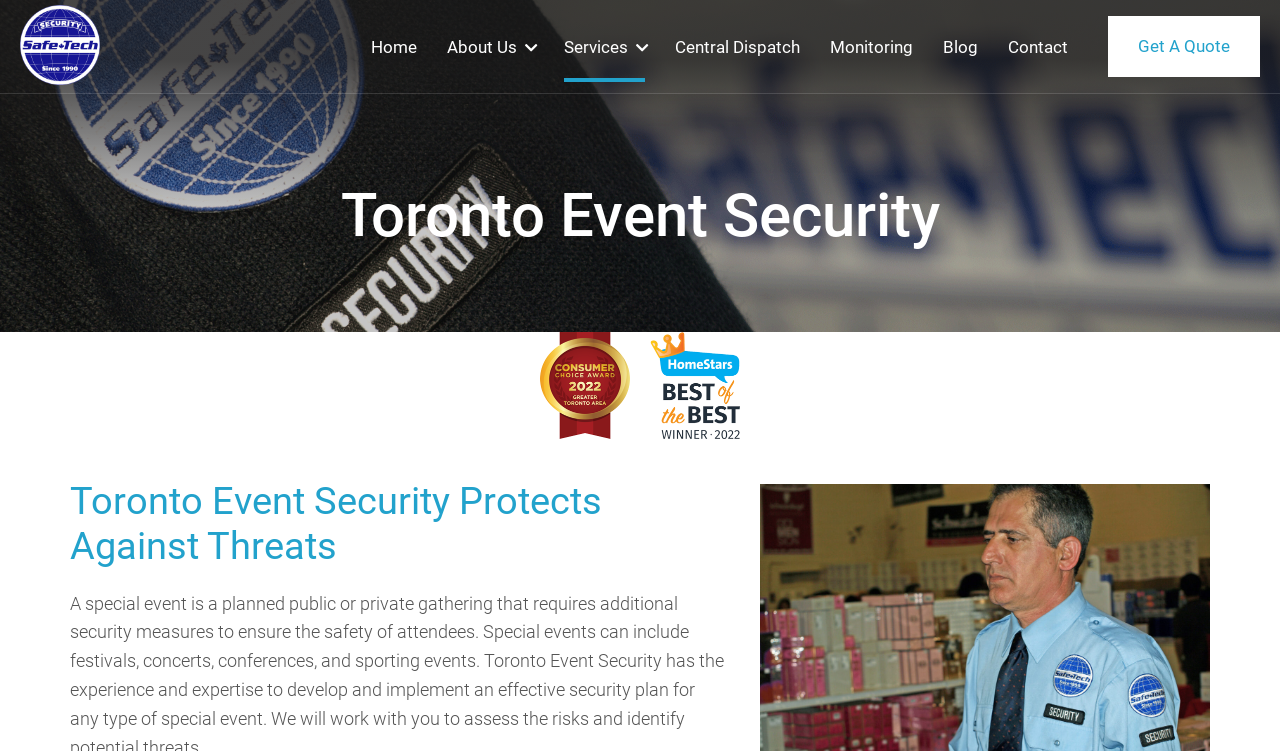Please identify the primary heading on the webpage and return its text.

Toronto Event Security